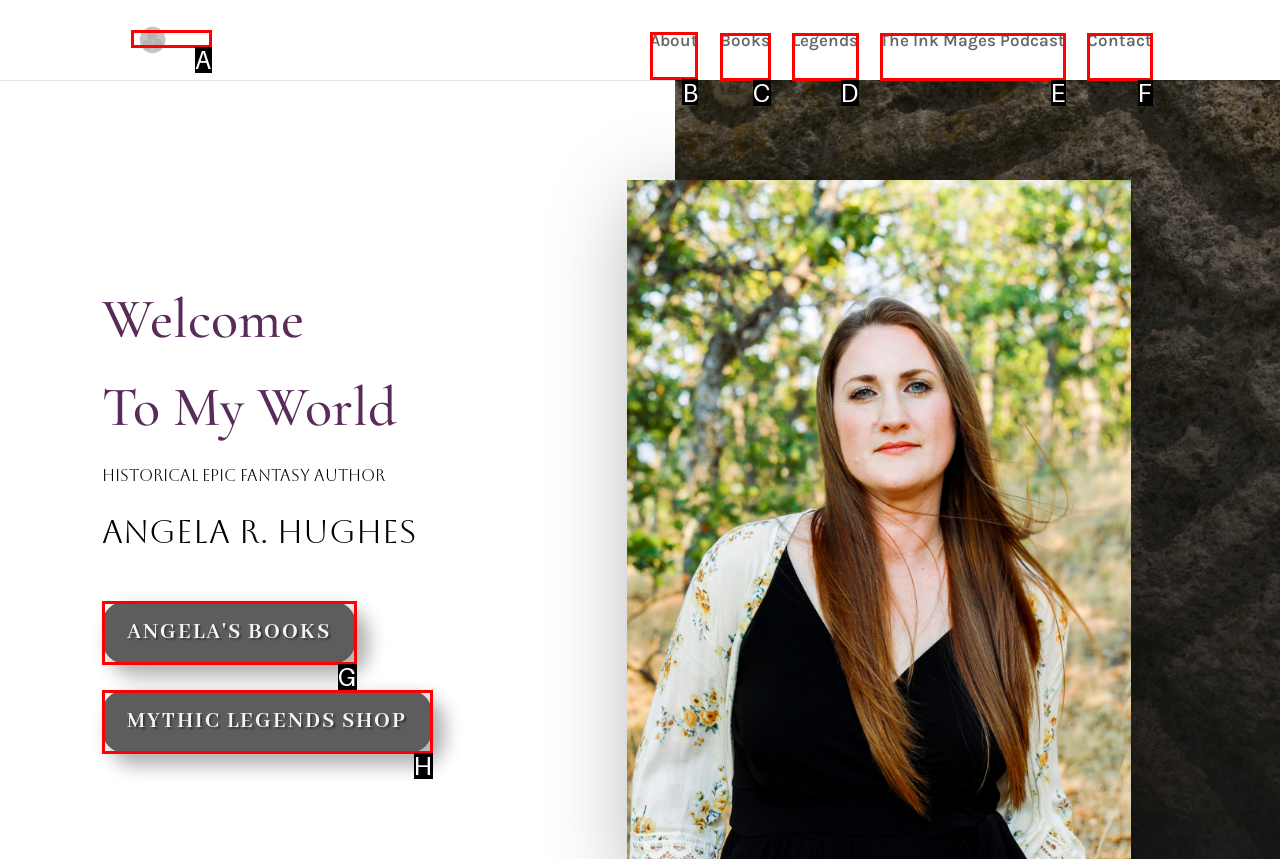Determine which HTML element to click to execute the following task: go to the about page Answer with the letter of the selected option.

B